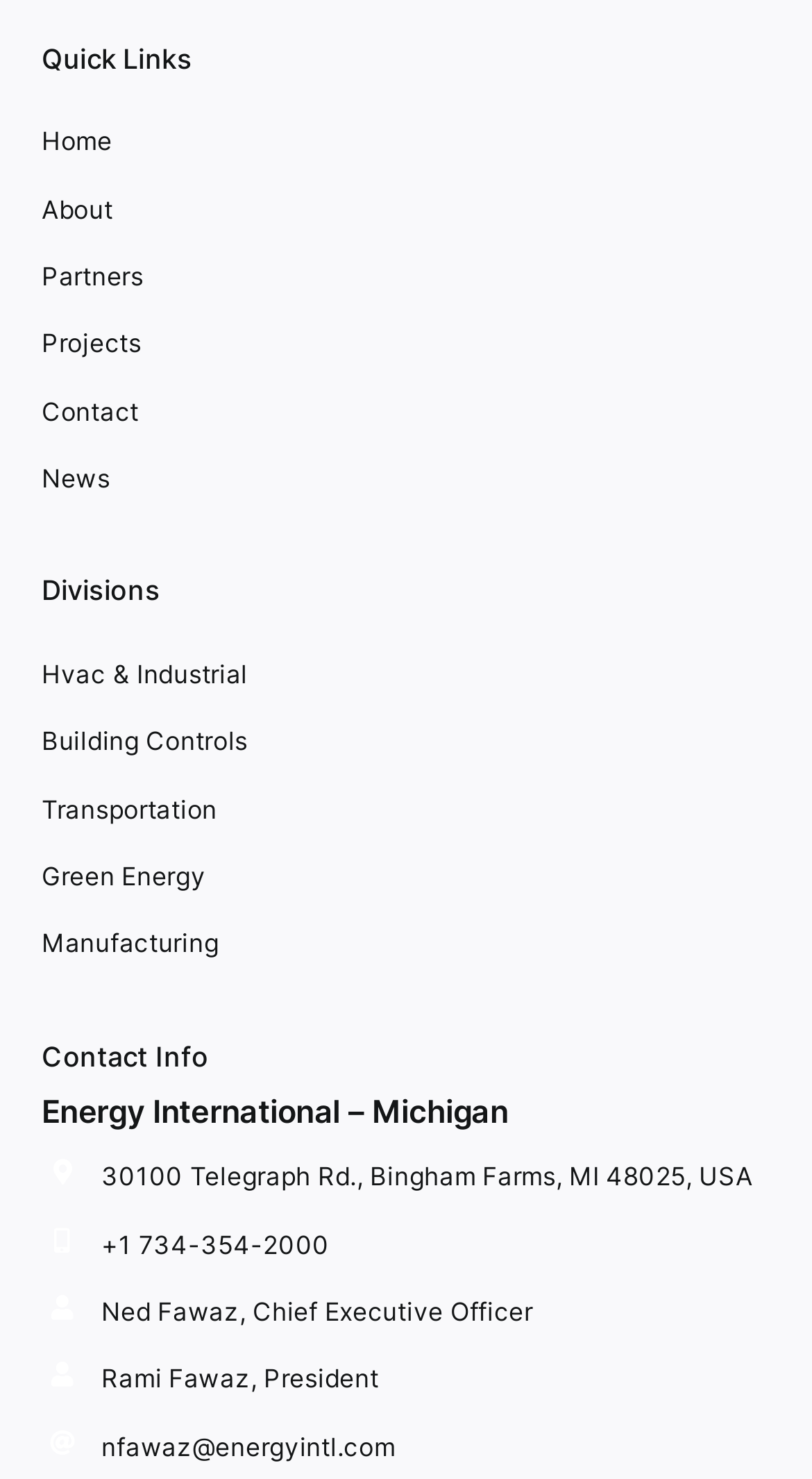Find and specify the bounding box coordinates that correspond to the clickable region for the instruction: "email the CEO".

[0.125, 0.967, 0.487, 0.988]